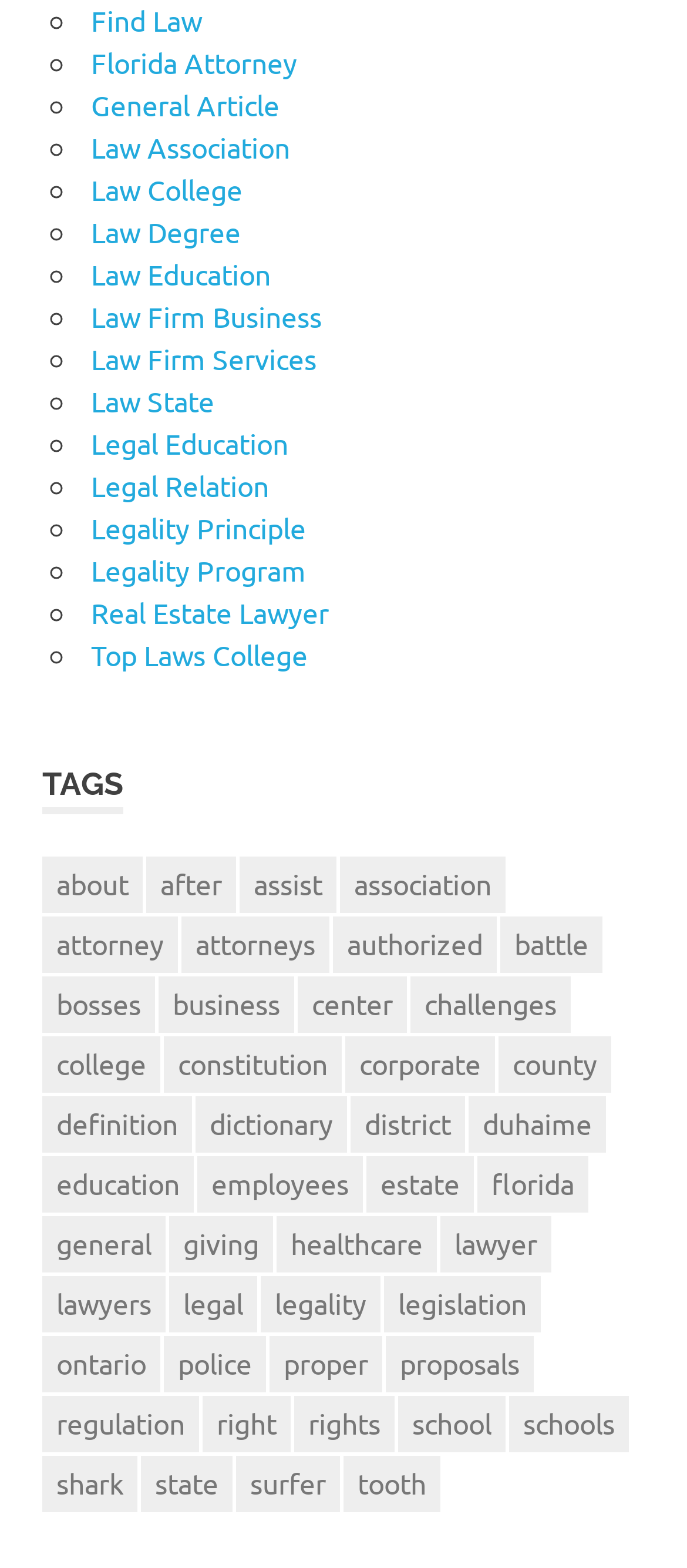Ascertain the bounding box coordinates for the UI element detailed here: "Law Firm Business". The coordinates should be provided as [left, top, right, bottom] with each value being a float between 0 and 1.

[0.133, 0.19, 0.469, 0.212]